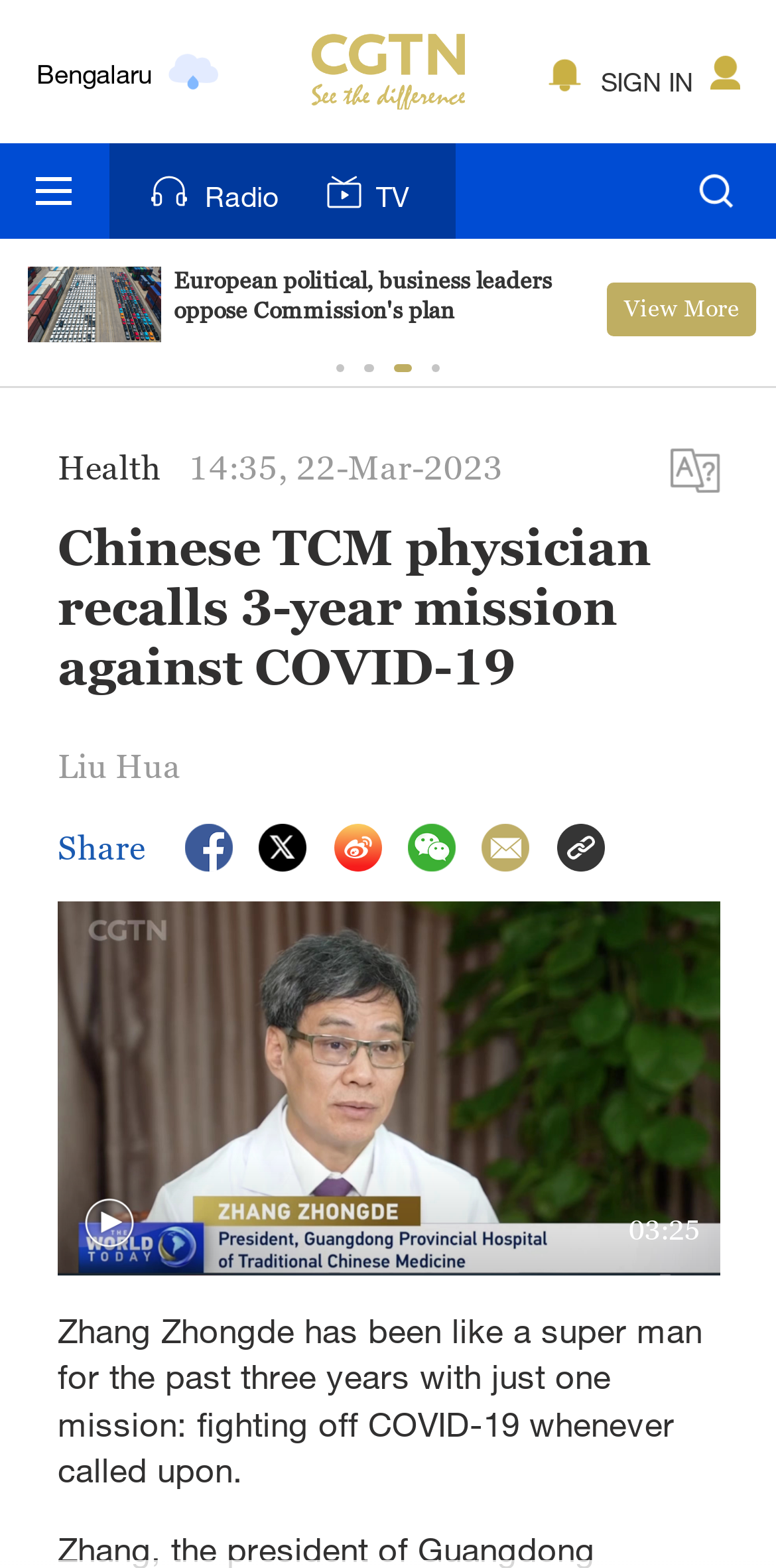Find and specify the bounding box coordinates that correspond to the clickable region for the instruction: "Click the link to read the full article".

[0.045, 0.022, 0.598, 0.07]